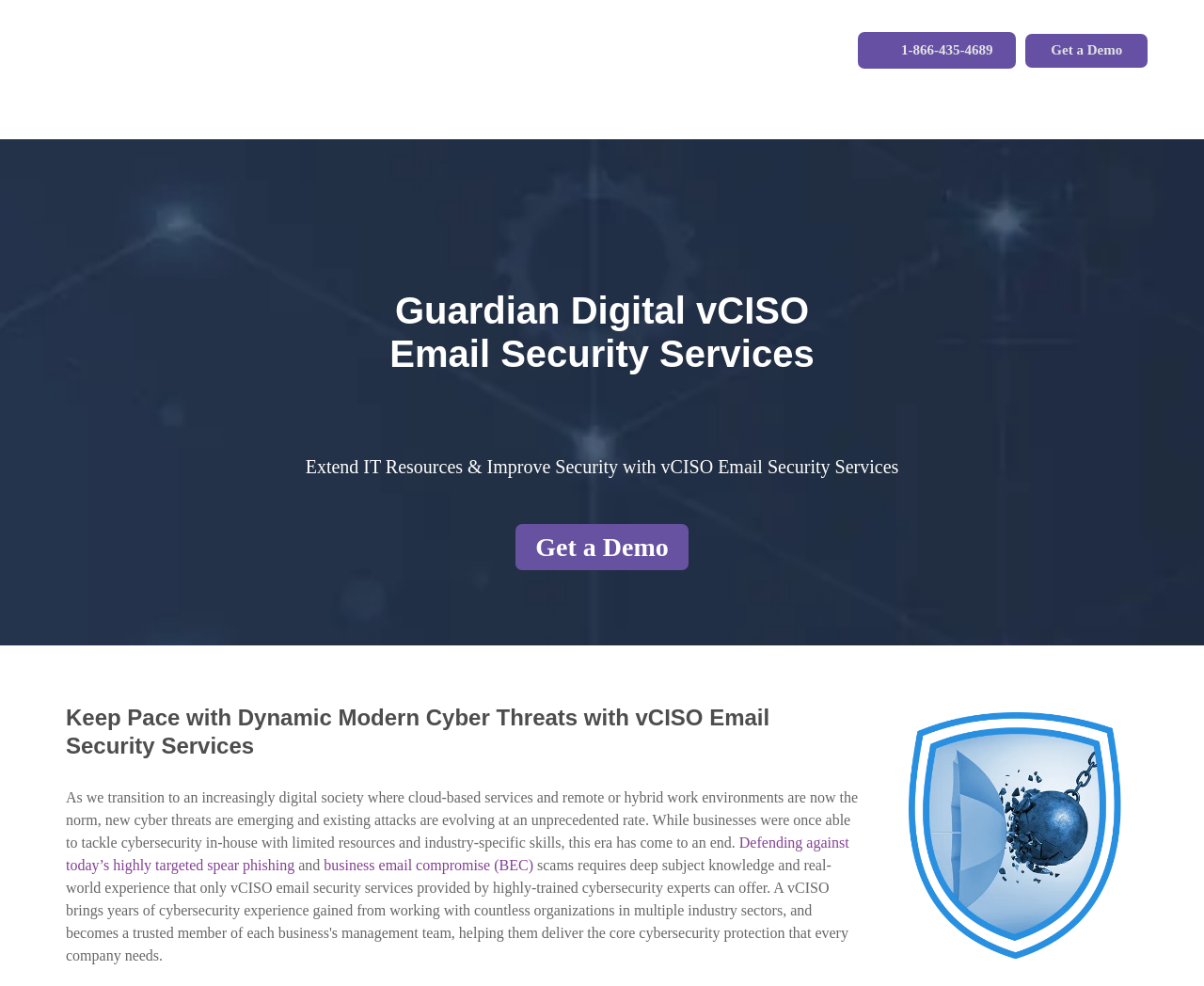What is the company name?
Examine the screenshot and reply with a single word or phrase.

Guardian Digital